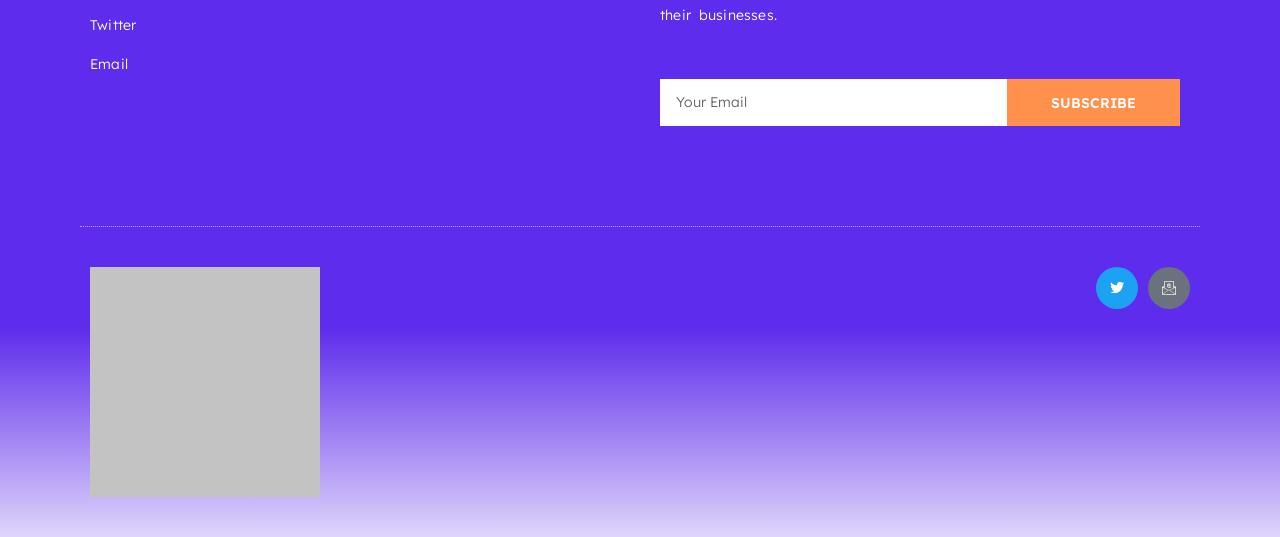Based on the image, provide a detailed response to the question:
What is the shape of the icon next to the 'Twitter' link?

The OCR text for the 'Twitter' link is '', which is a Unicode character representing an unknown icon. Without more information, I cannot determine the shape of the icon.